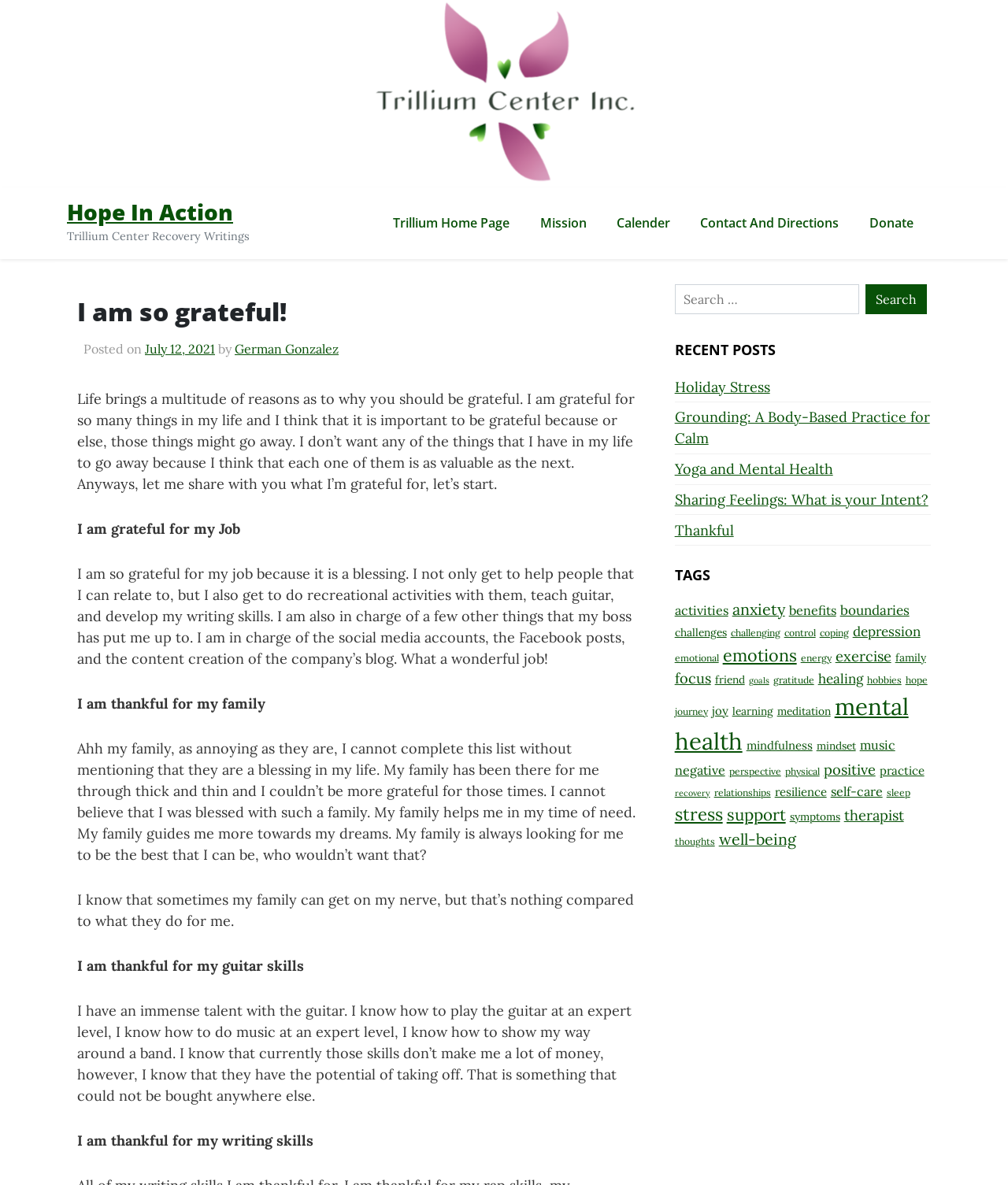Please find the bounding box coordinates of the element that needs to be clicked to perform the following instruction: "View the 'Recent Posts'". The bounding box coordinates should be four float numbers between 0 and 1, represented as [left, top, right, bottom].

[0.669, 0.288, 0.923, 0.309]